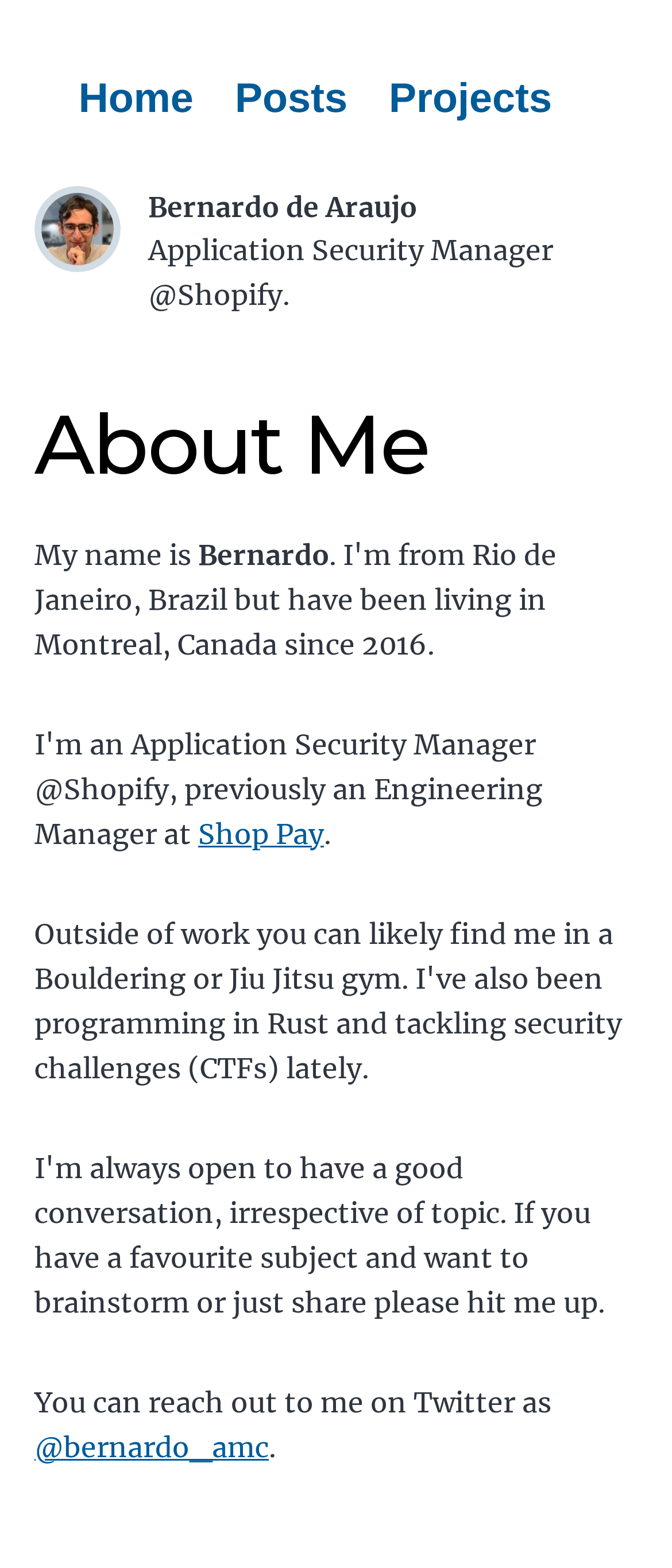Give a one-word or short-phrase answer to the following question: 
How many navigation links are at the top of the webpage?

3